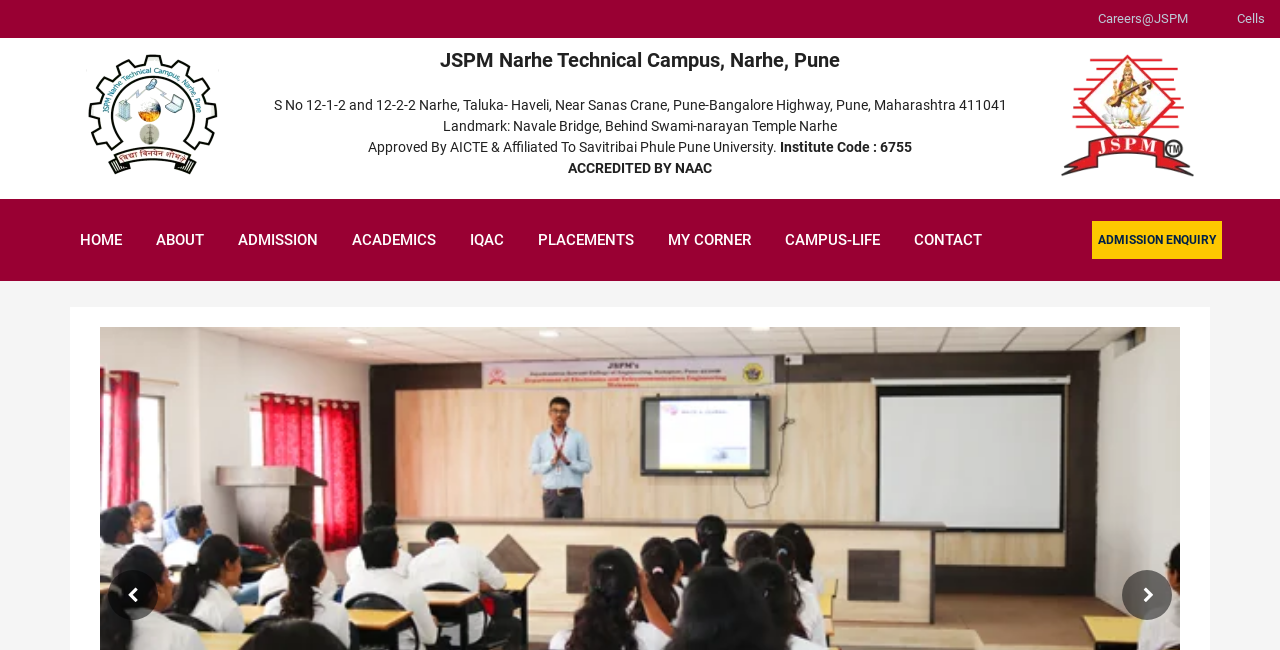Identify the bounding box coordinates for the UI element described as: "My Corner".

[0.51, 0.305, 0.598, 0.432]